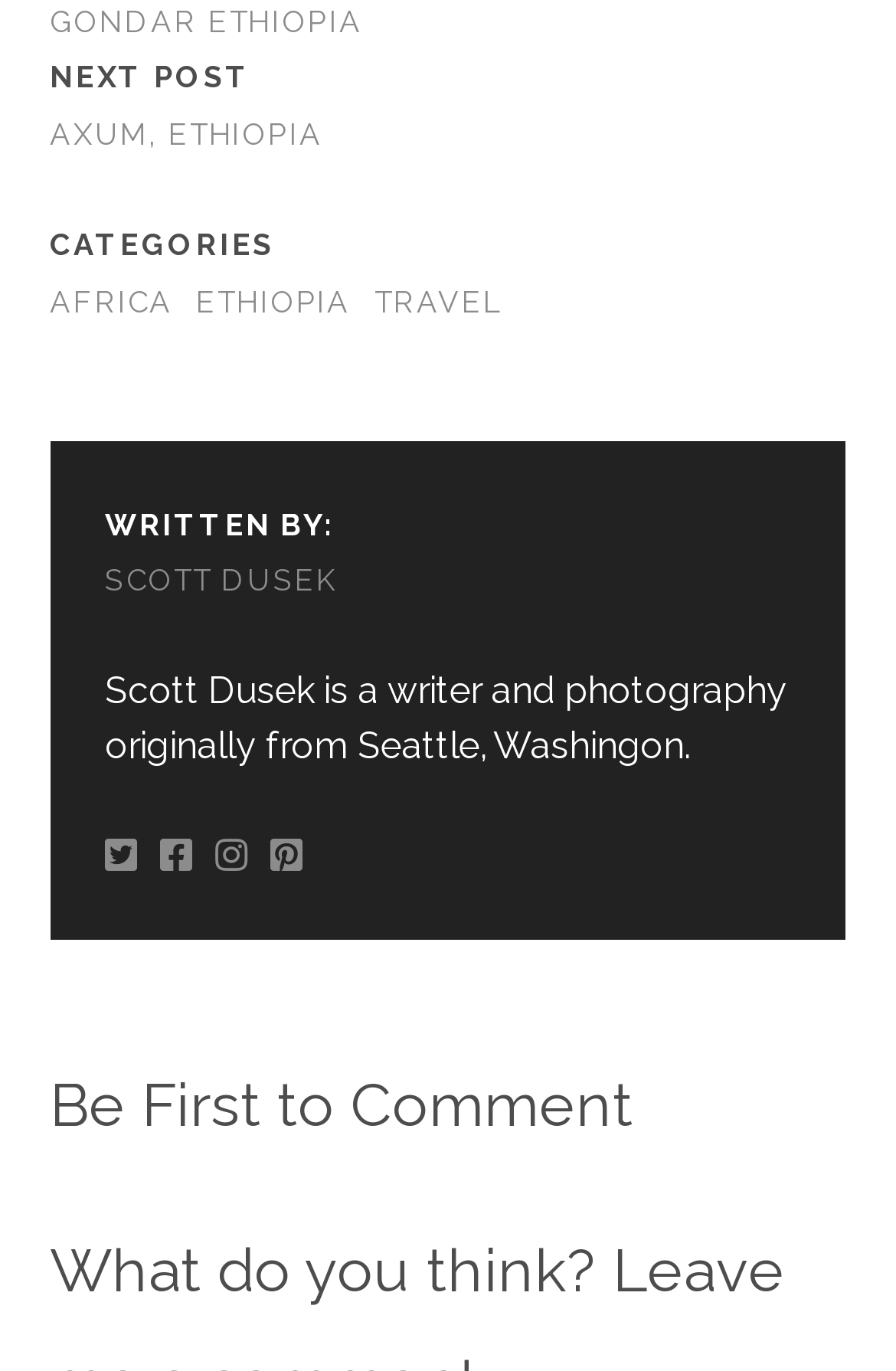What is the category of the post?
Answer the question with as much detail as possible.

The category of the post can be found in the links section where it says 'TRAVEL'.